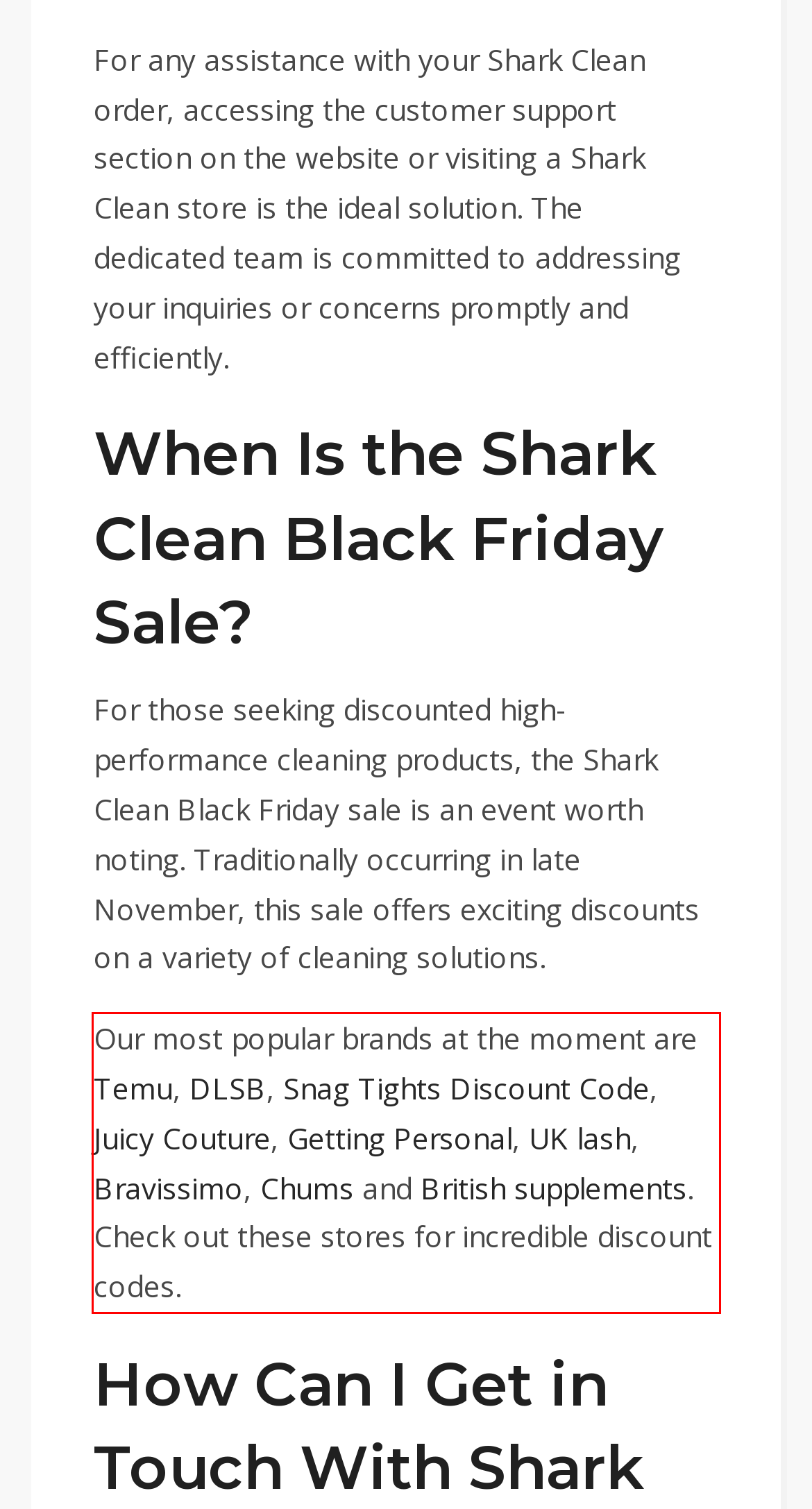Identify and extract the text within the red rectangle in the screenshot of the webpage.

Our most popular brands at the moment are Temu, DLSB, Snag Tights Discount Code, Juicy Couture, Getting Personal, UK lash, Bravissimo, Chums and British supplements. Check out these stores for incredible discount codes.